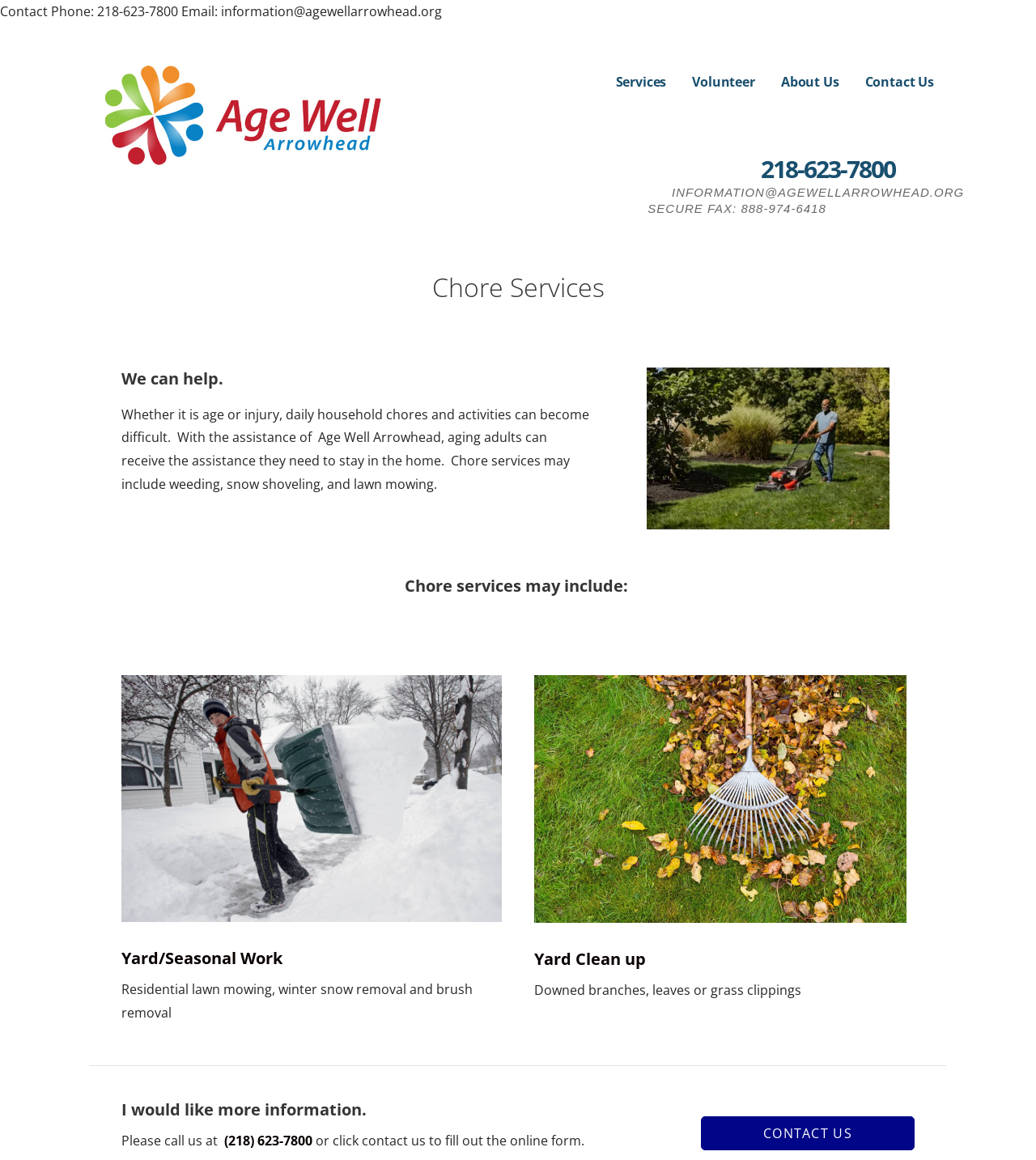Find the bounding box coordinates for the area that must be clicked to perform this action: "Contact Us through the online form".

[0.677, 0.962, 0.883, 0.992]